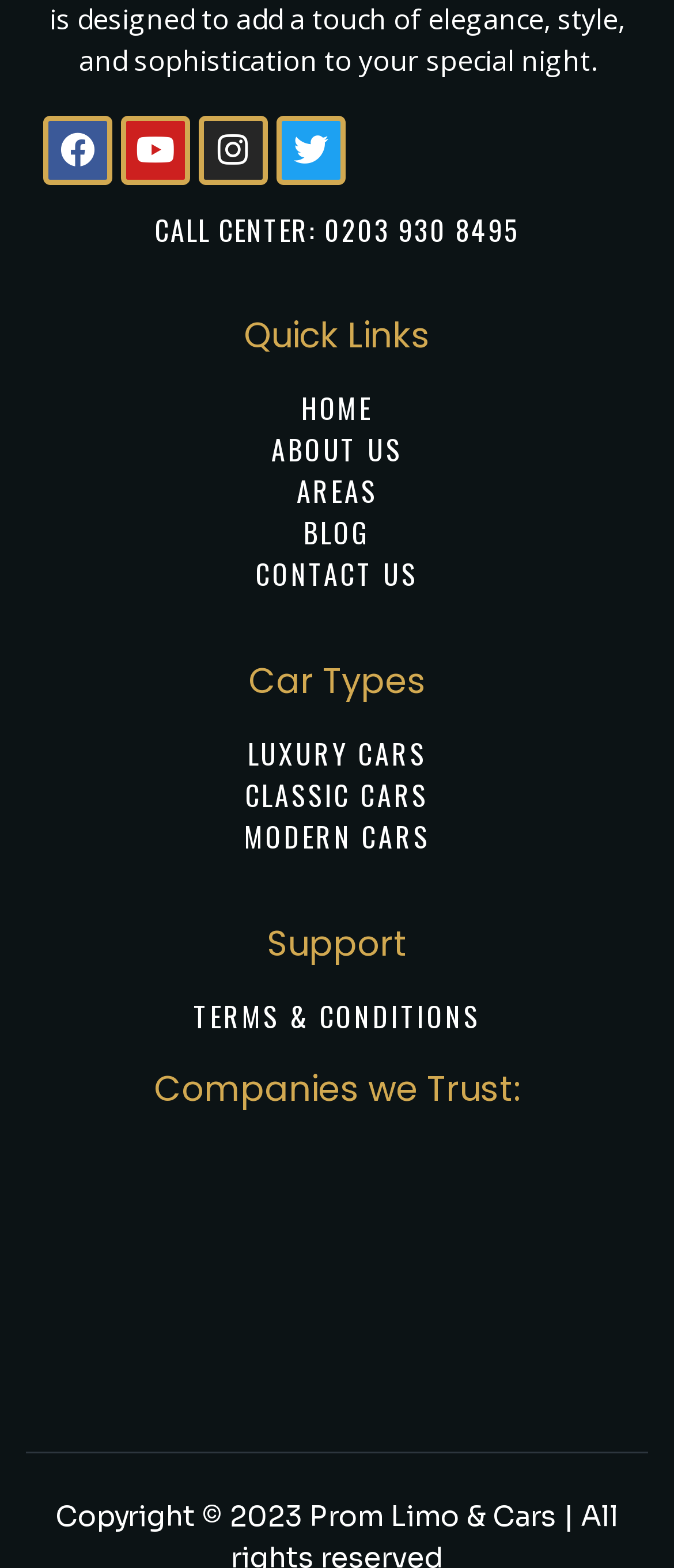Given the element description: "Classic Cars", predict the bounding box coordinates of this UI element. The coordinates must be four float numbers between 0 and 1, given as [left, top, right, bottom].

[0.364, 0.494, 0.636, 0.52]